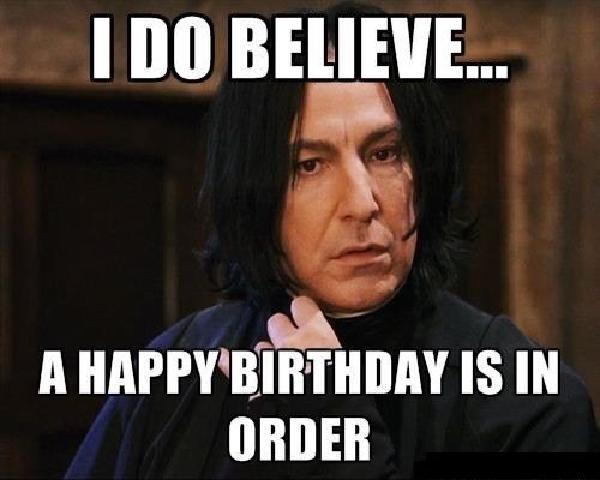What is the atmosphere of the background?
Use the information from the screenshot to give a comprehensive response to the question.

The caption describes the background as 'dimly lit, stone-walled', which evokes the atmosphere of Hogwarts and adds to the overall mood of the image.